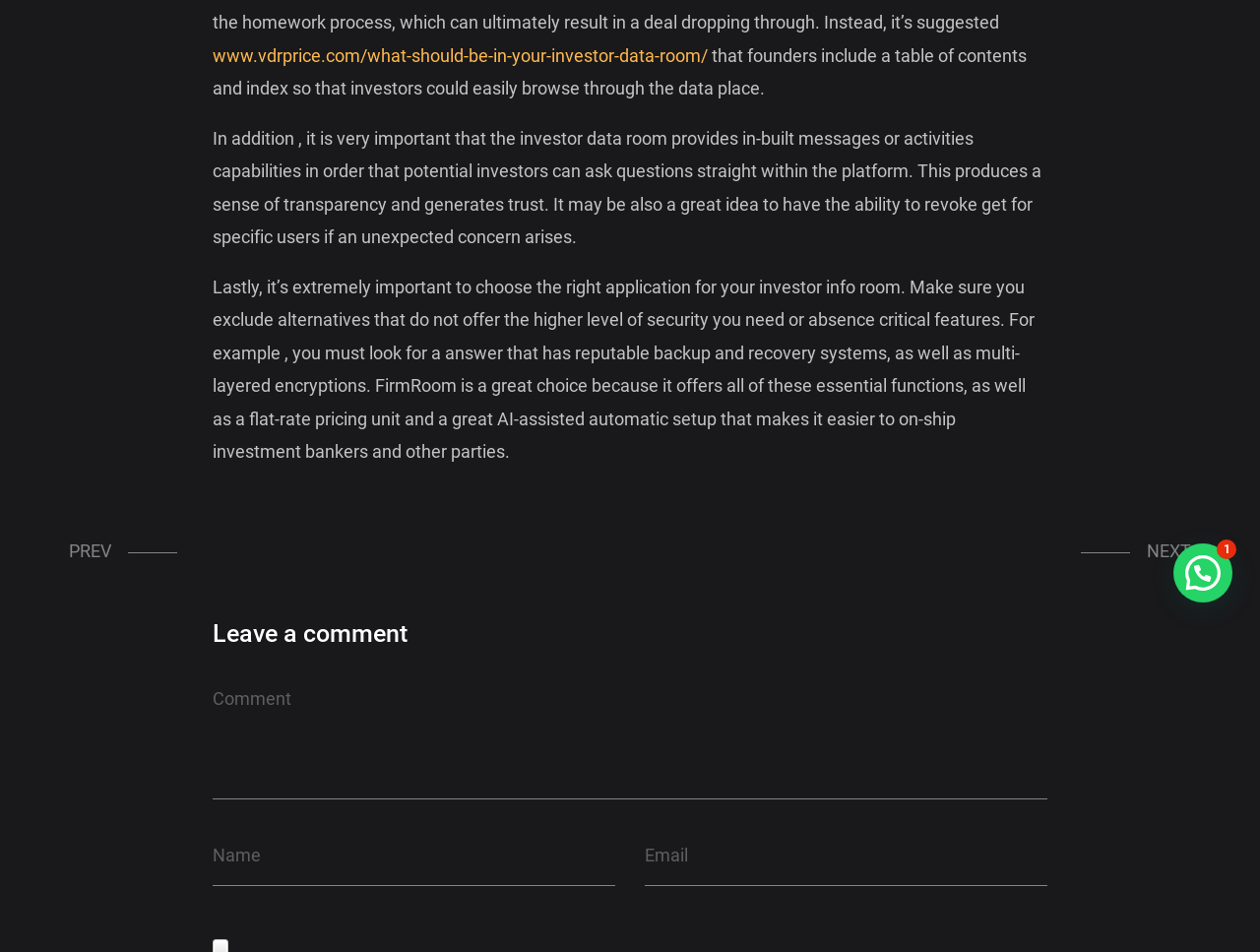Locate the bounding box of the UI element defined by this description: "name="author" placeholder="Name"". The coordinates should be given as four float numbers between 0 and 1, formatted as [left, top, right, bottom].

[0.169, 0.868, 0.488, 0.931]